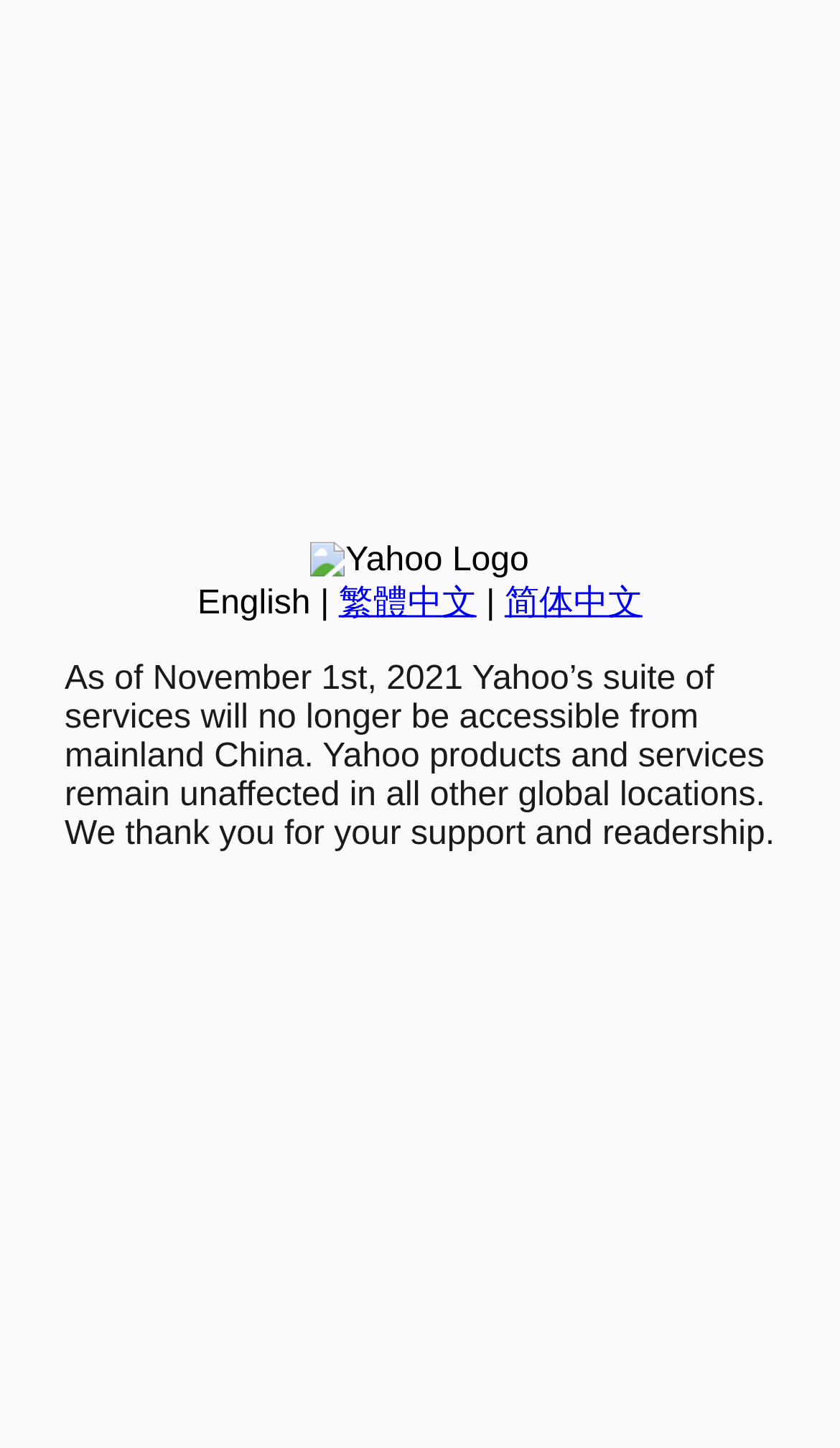Give the bounding box coordinates for the element described as: "简体中文".

[0.601, 0.404, 0.765, 0.429]